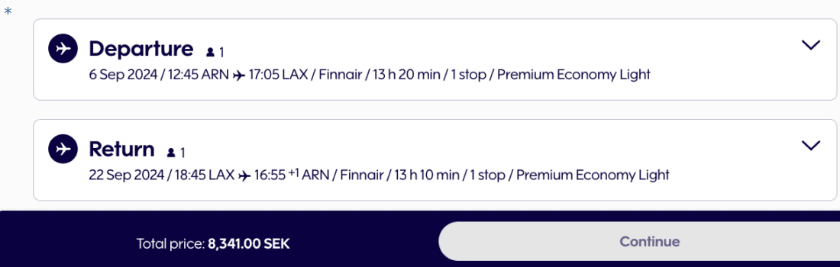What is the total cost of the round trip?
We need a detailed and exhaustive answer to the question. Please elaborate.

The total cost of the round trip can be found at the bottom of the flight booking summary, which states that the total cost for this round trip is 8,341.00 SEK.